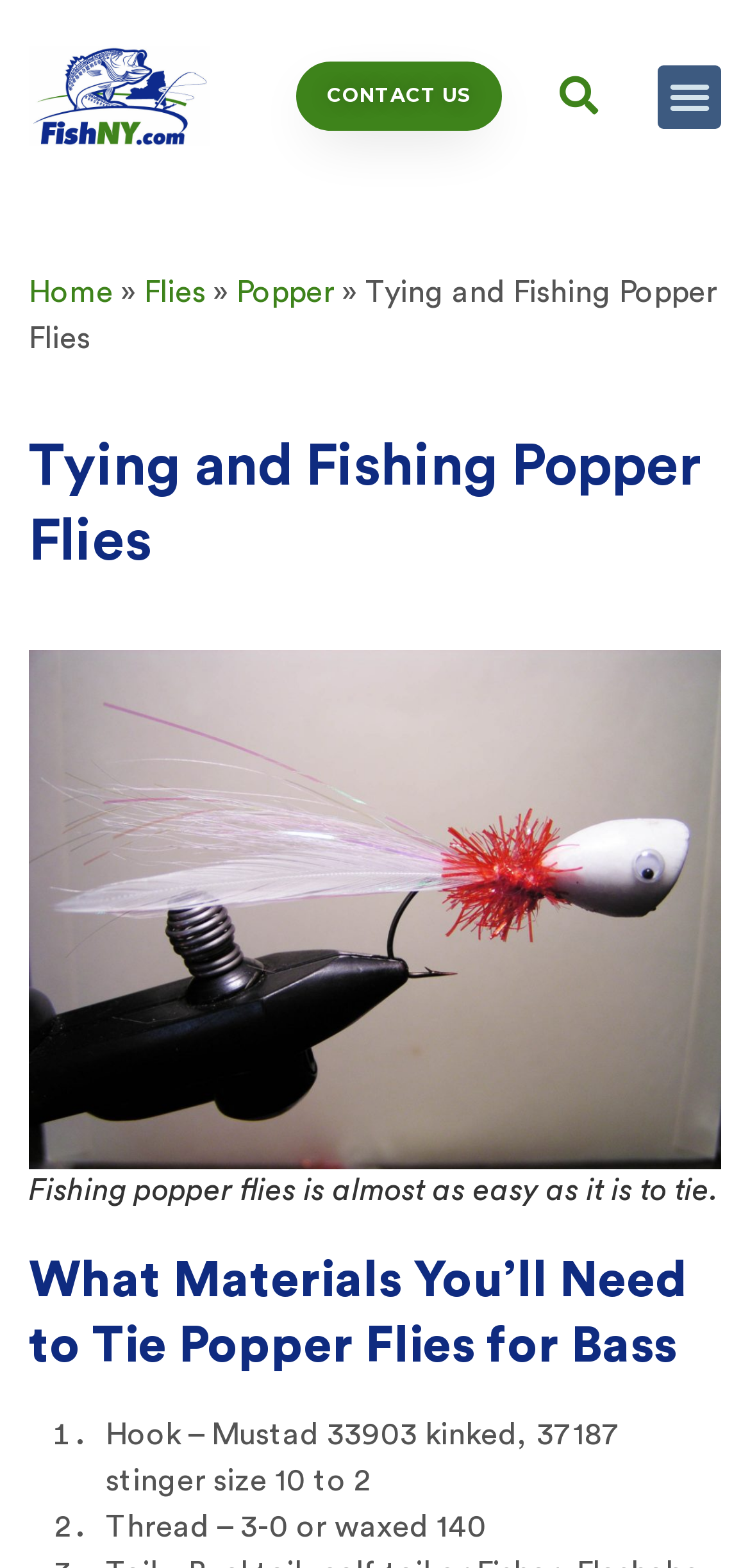What is the navigation path to reach the current webpage?
Using the image, answer in one word or phrase.

Home > Flies > Popper